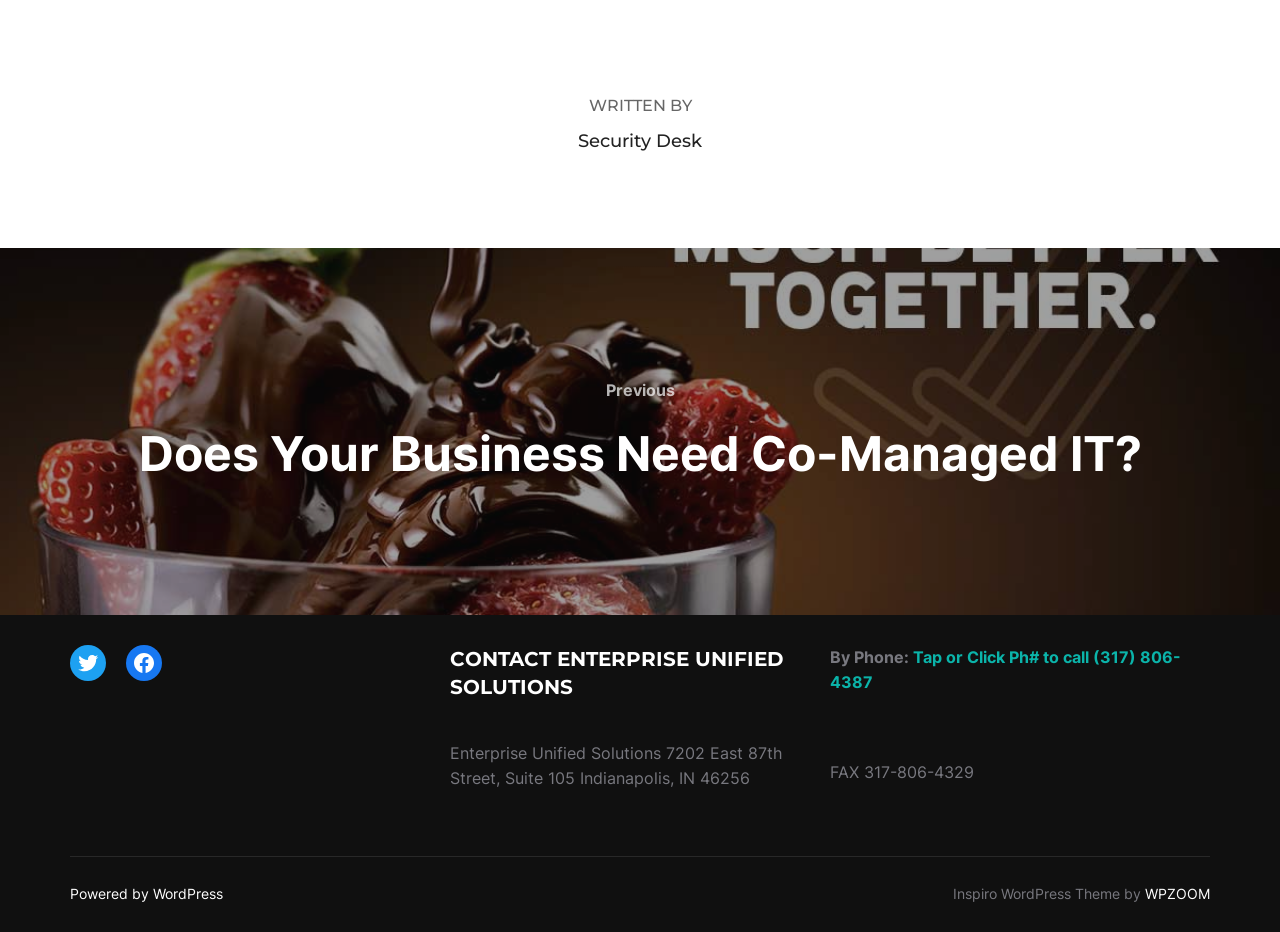Provide a brief response to the question using a single word or phrase: 
What is the purpose of the 'CONTACT ENTERPRISE UNIFIED SOLUTIONS' heading?

Contact information